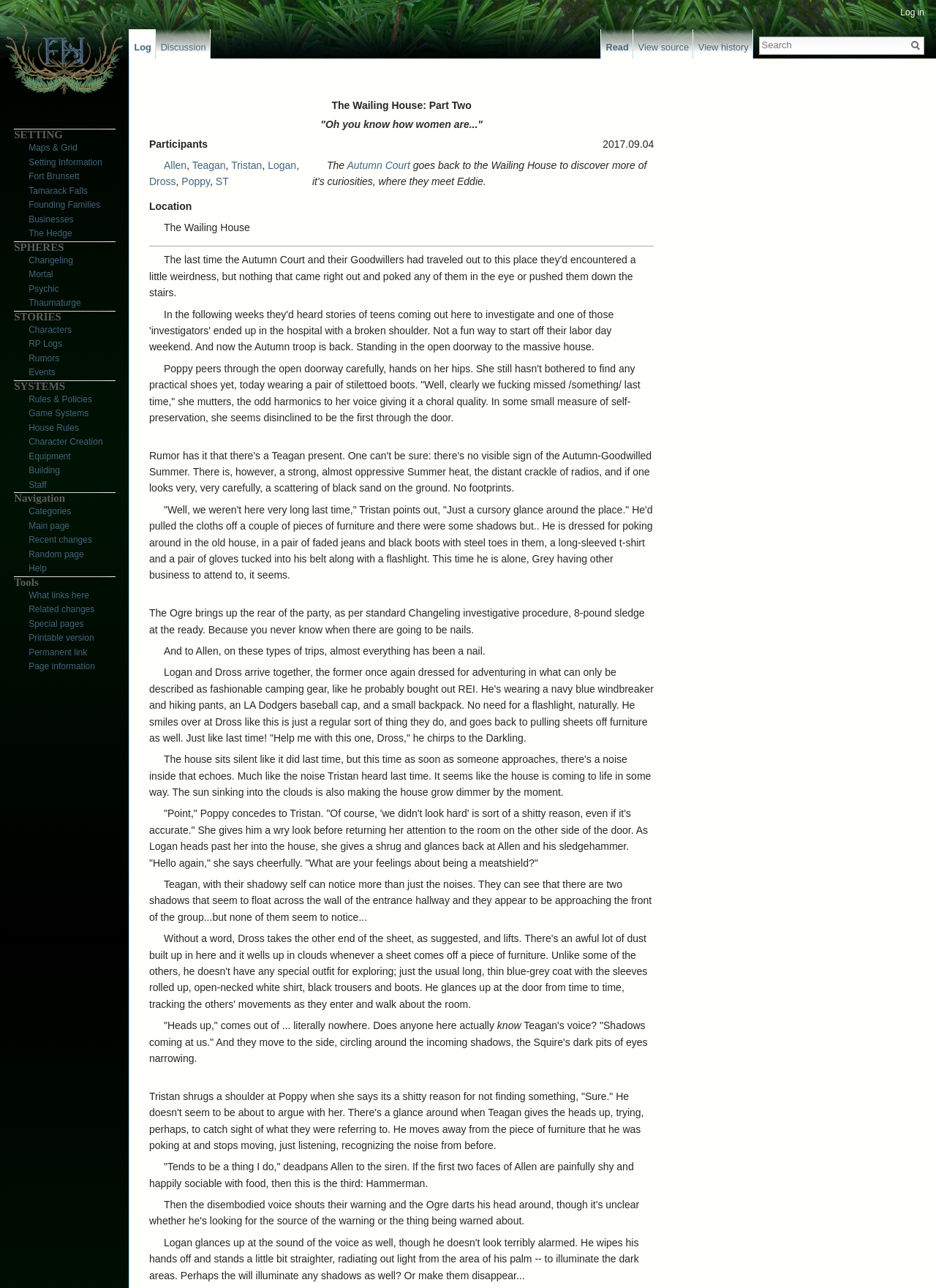Locate the bounding box coordinates of the region to be clicked to comply with the following instruction: "View the main page". The coordinates must be four float numbers between 0 and 1, in the form [left, top, right, bottom].

[0.006, 0.0, 0.131, 0.091]